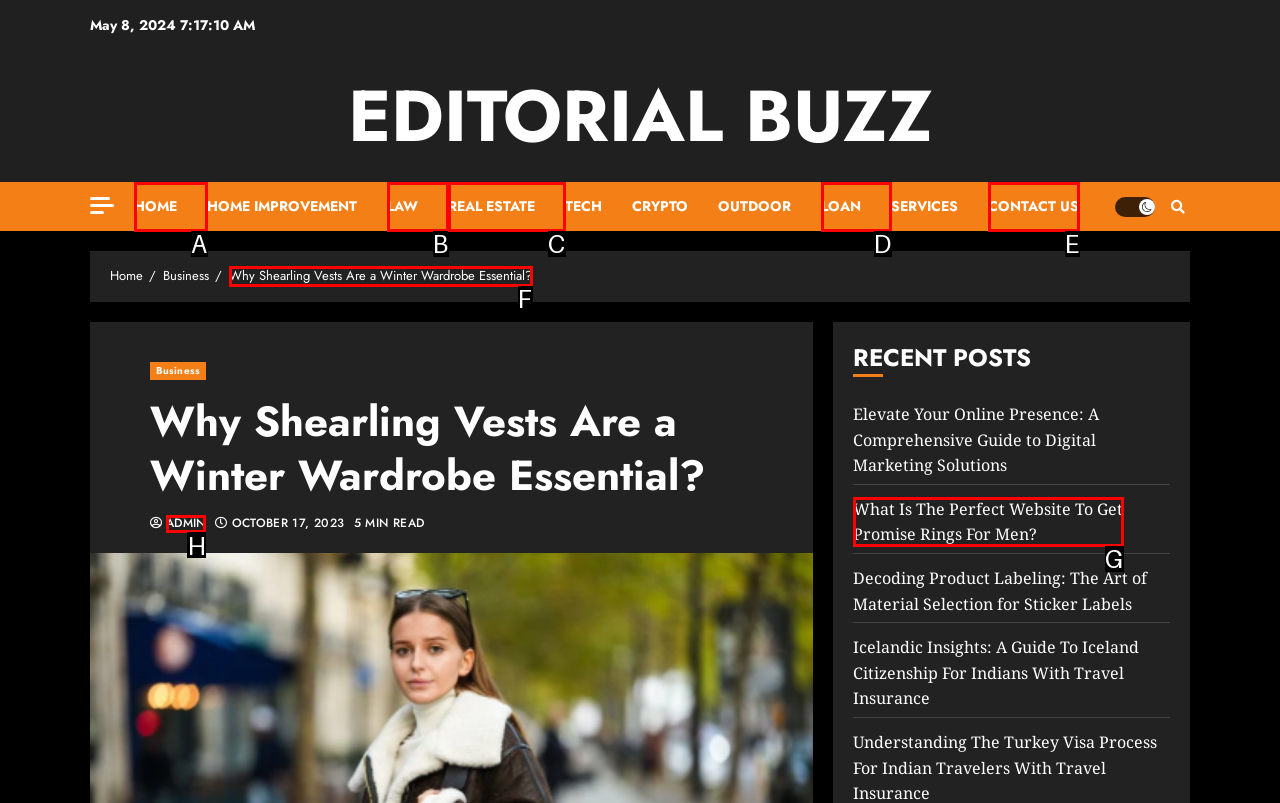Select the HTML element that corresponds to the description: Real Estate. Reply with the letter of the correct option.

C